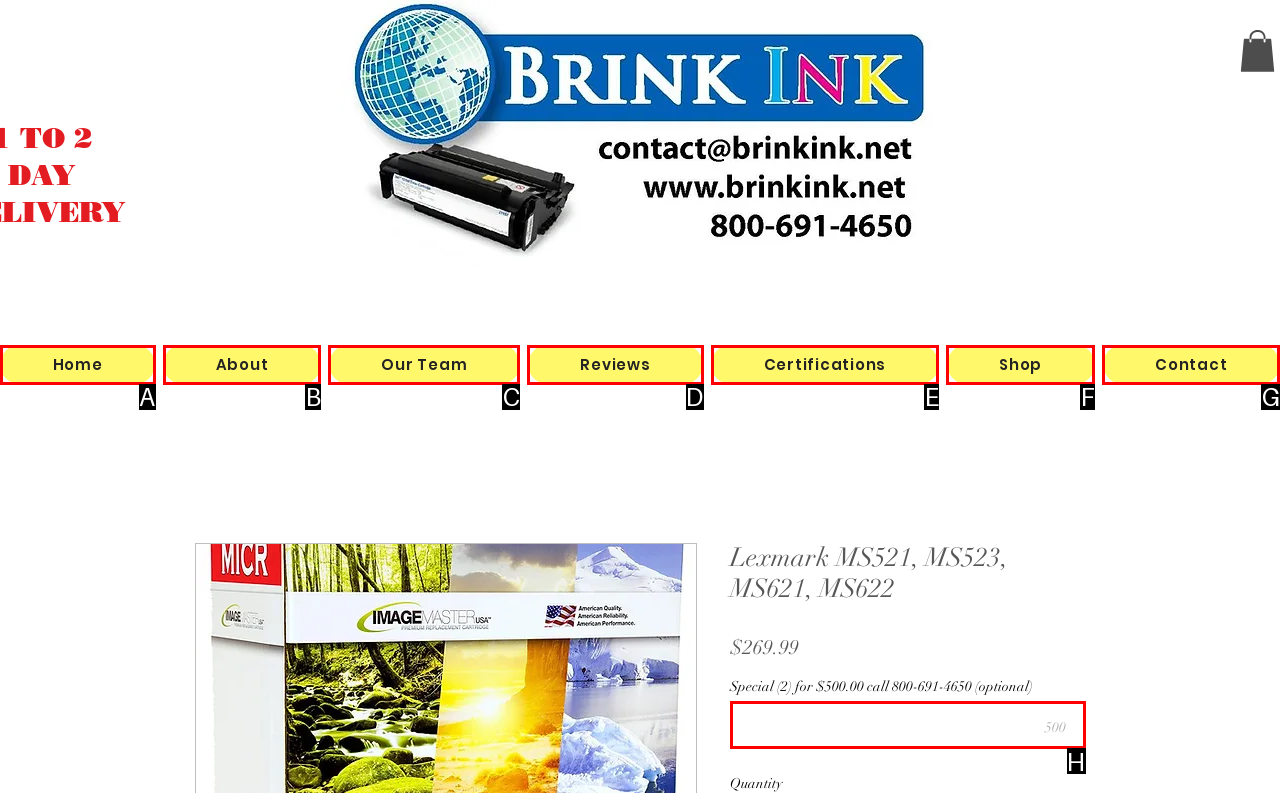From the given choices, determine which HTML element matches the description: Home. Reply with the appropriate letter.

A